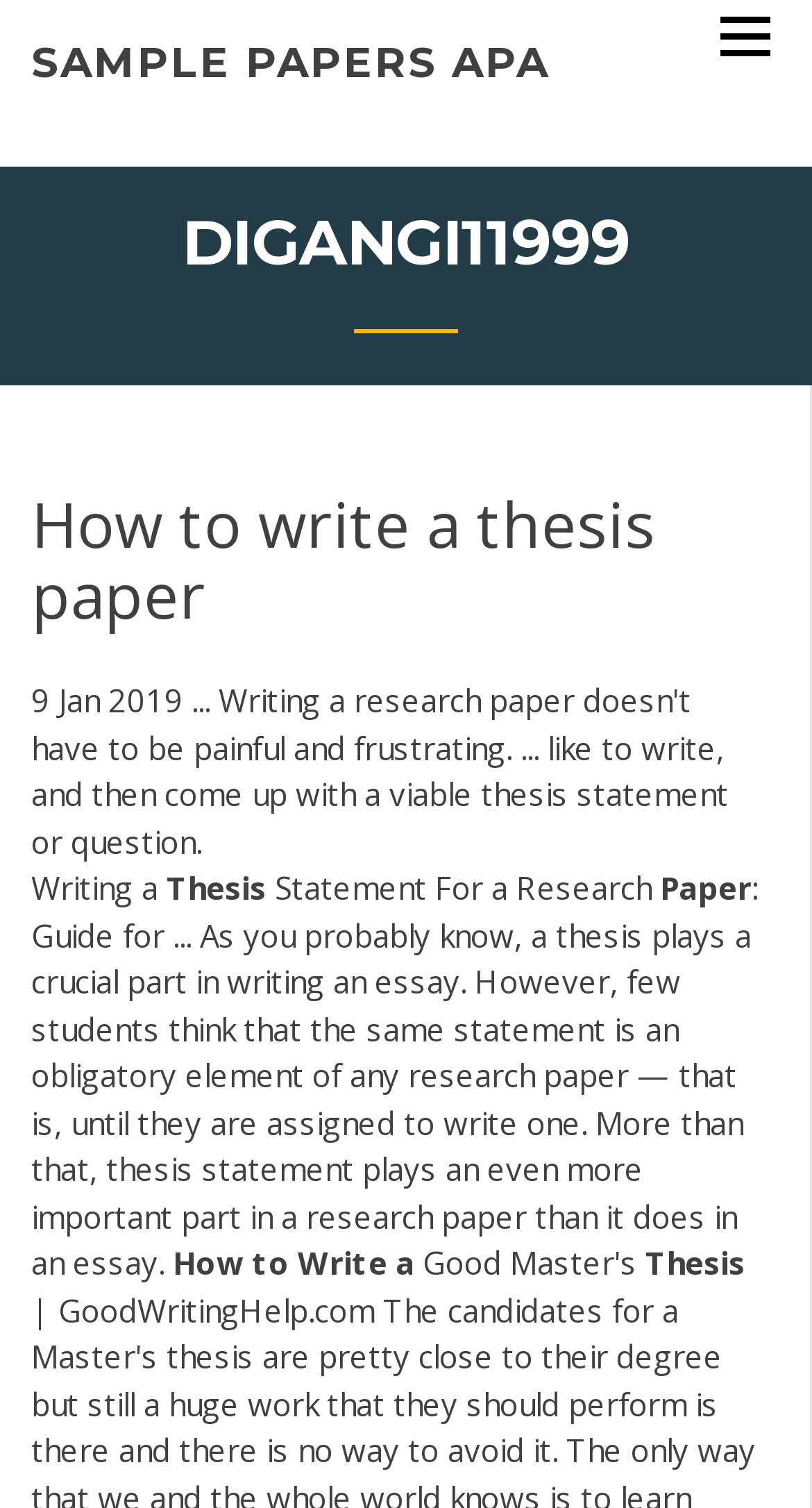What is the action mentioned in the webpage?
Examine the screenshot and reply with a single word or phrase.

Write